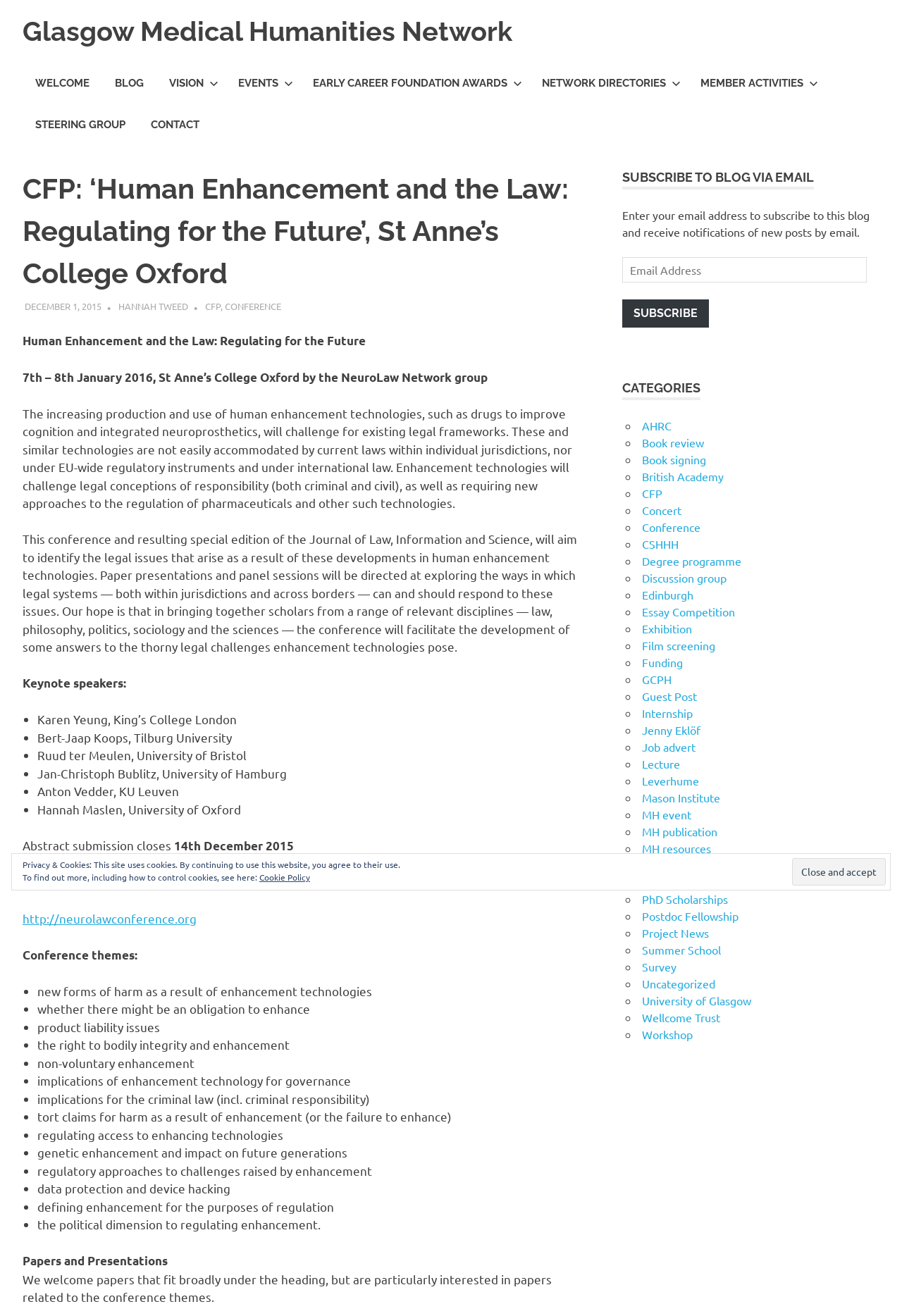Who are the keynote speakers?
Utilize the information in the image to give a detailed answer to the question.

The keynote speakers are listed in the section 'Keynote speakers:' with bullet points, and their names are Karen Yeung, Bert-Jaap Koops, Ruud ter Meulen, Jan-Christoph Bublitz, Anton Vedder, and Hannah Maslen.